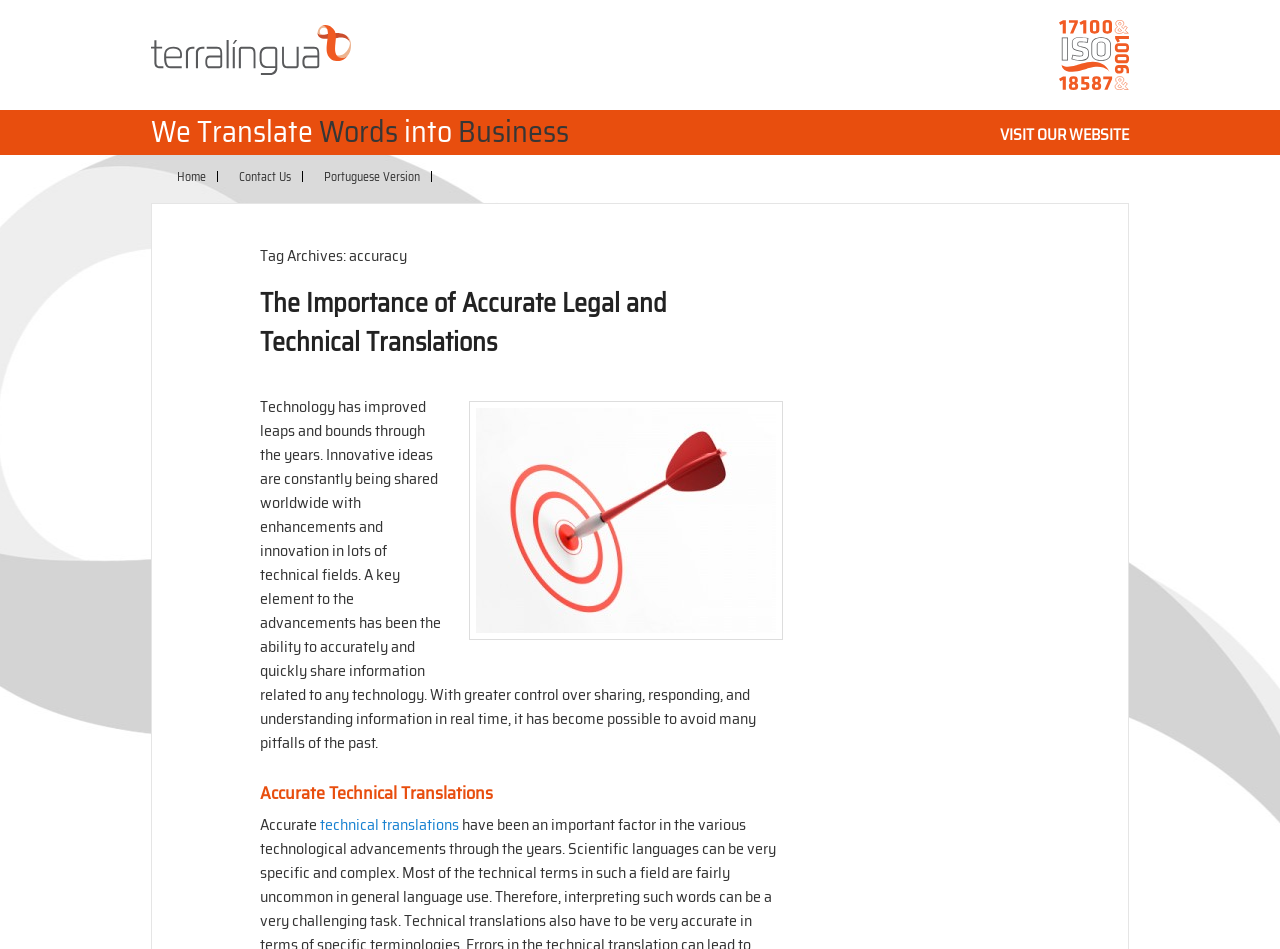Please study the image and answer the question comprehensively:
What is the image about?

The image is related to the blog post 'The Importance of Accurate Legal and Technical Translations' and is likely to be an illustration or a graphic representation of the topic.